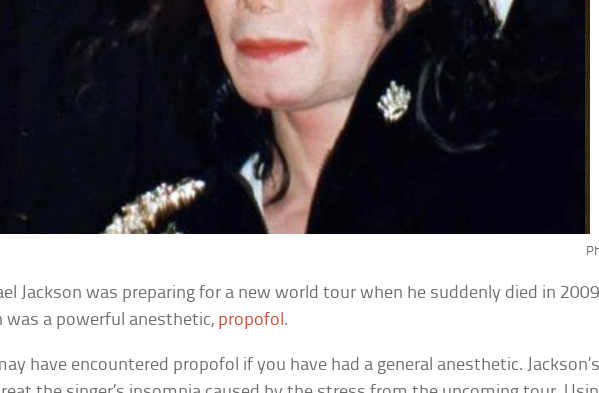What was Michael Jackson's doctor using to address his insomnia?
Provide a detailed answer to the question, using the image to inform your response.

According to the caption, Michael Jackson's doctor was using propofol, a powerful anesthetic, to address his insomnia, which stemmed from the stress of his upcoming tour.